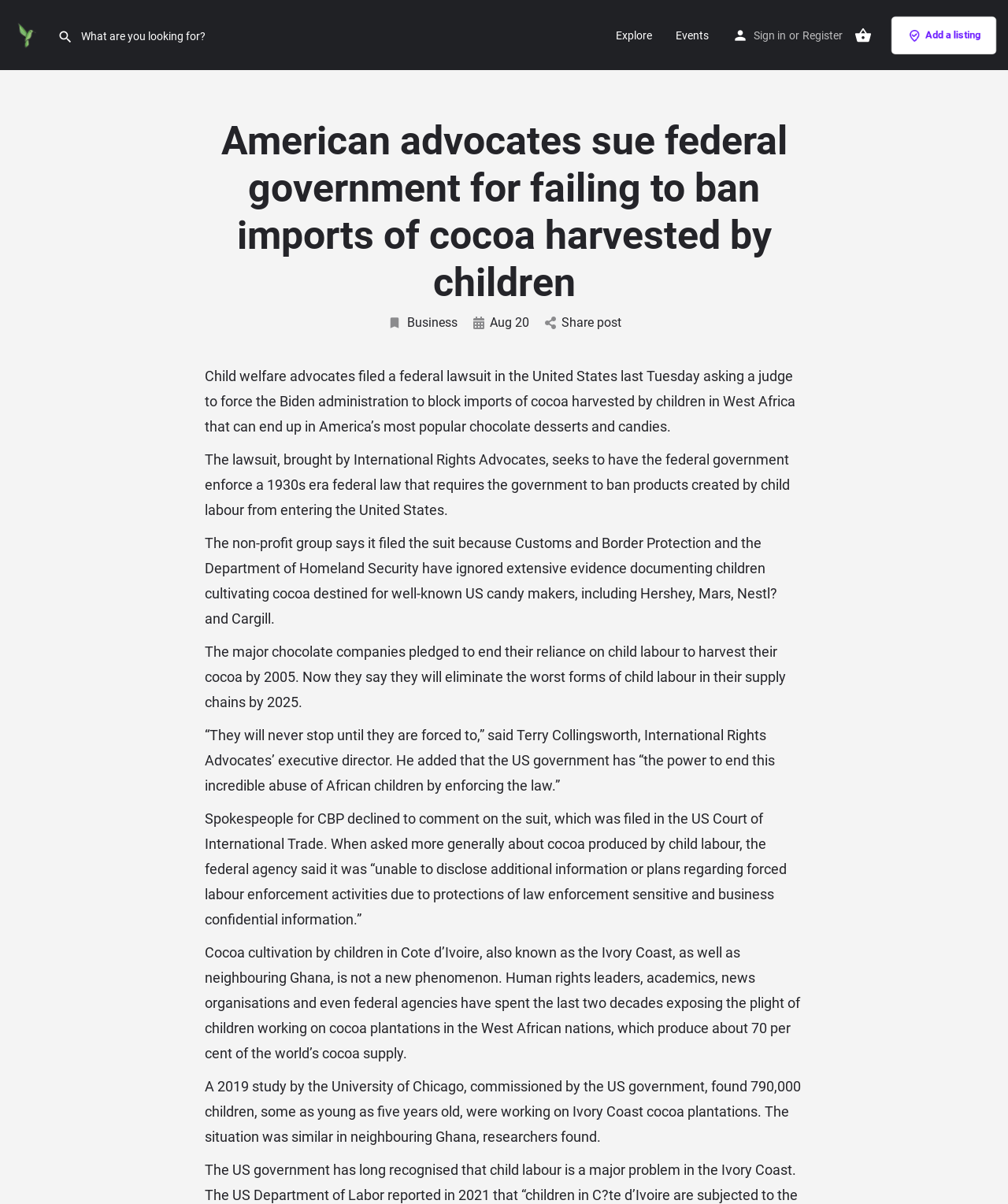Please pinpoint the bounding box coordinates for the region I should click to adhere to this instruction: "Add a listing".

[0.884, 0.013, 0.988, 0.045]